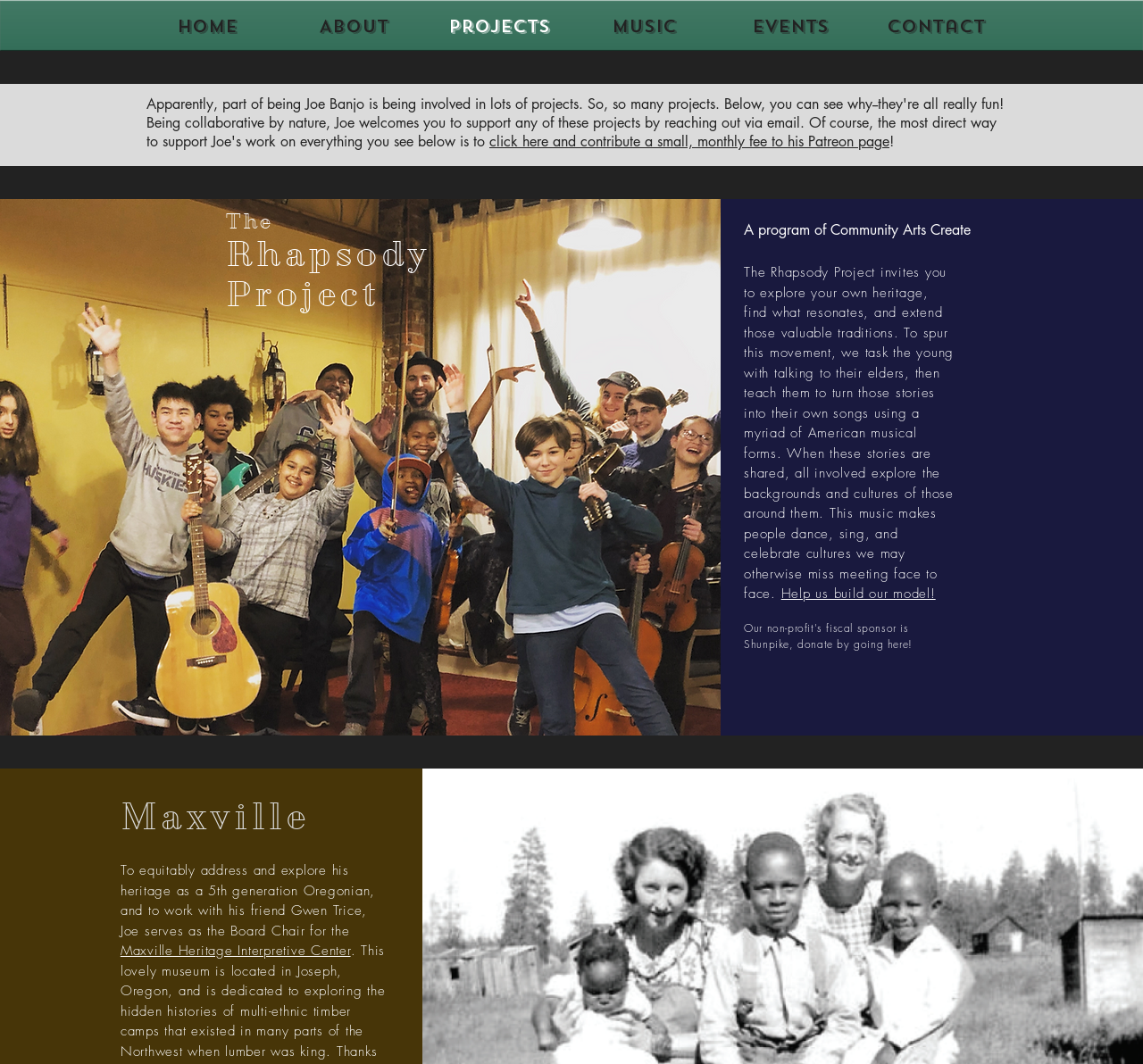Please identify the bounding box coordinates of the element I should click to complete this instruction: 'learn about the Rhapsody Project'. The coordinates should be given as four float numbers between 0 and 1, like this: [left, top, right, bottom].

[0.197, 0.22, 0.399, 0.295]